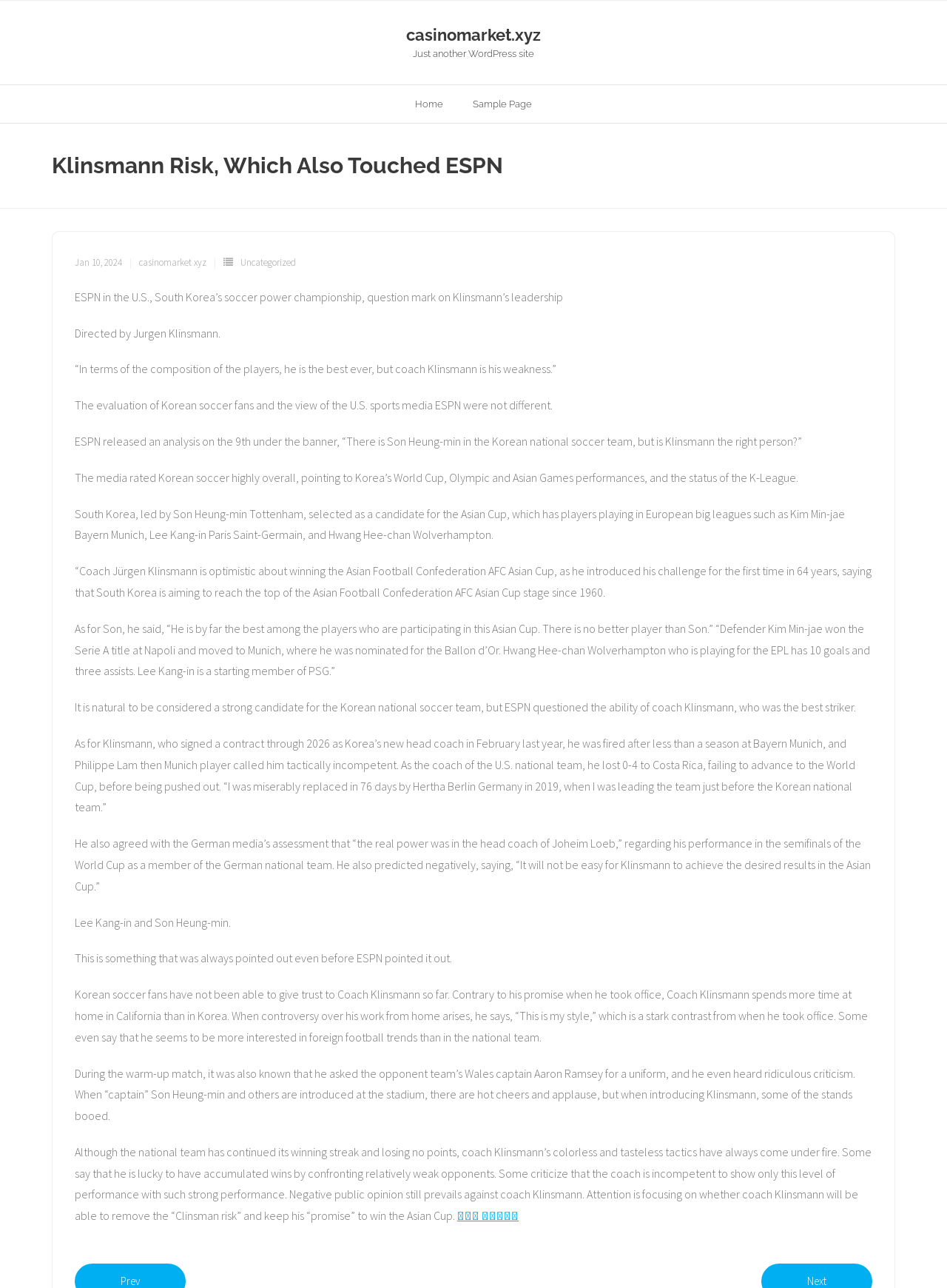What is the name of the tournament mentioned in the article?
Please answer the question with a detailed response using the information from the screenshot.

The article mentions the Asian Cup as a tournament that South Korea is aiming to win, with Klinsmann's leadership being questioned.